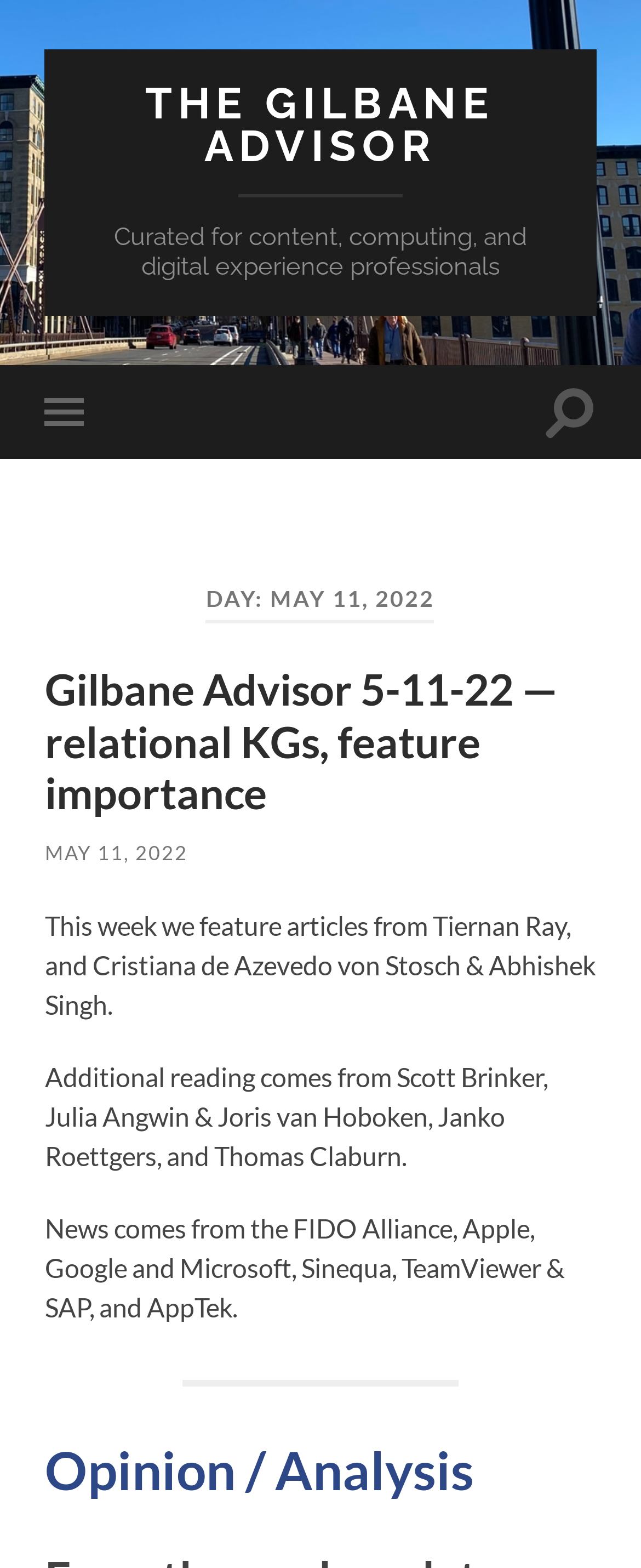Using the format (top-left x, top-left y, bottom-right x, bottom-right y), provide the bounding box coordinates for the described UI element. All values should be floating point numbers between 0 and 1: Toggle mobile menu

[0.07, 0.233, 0.152, 0.293]